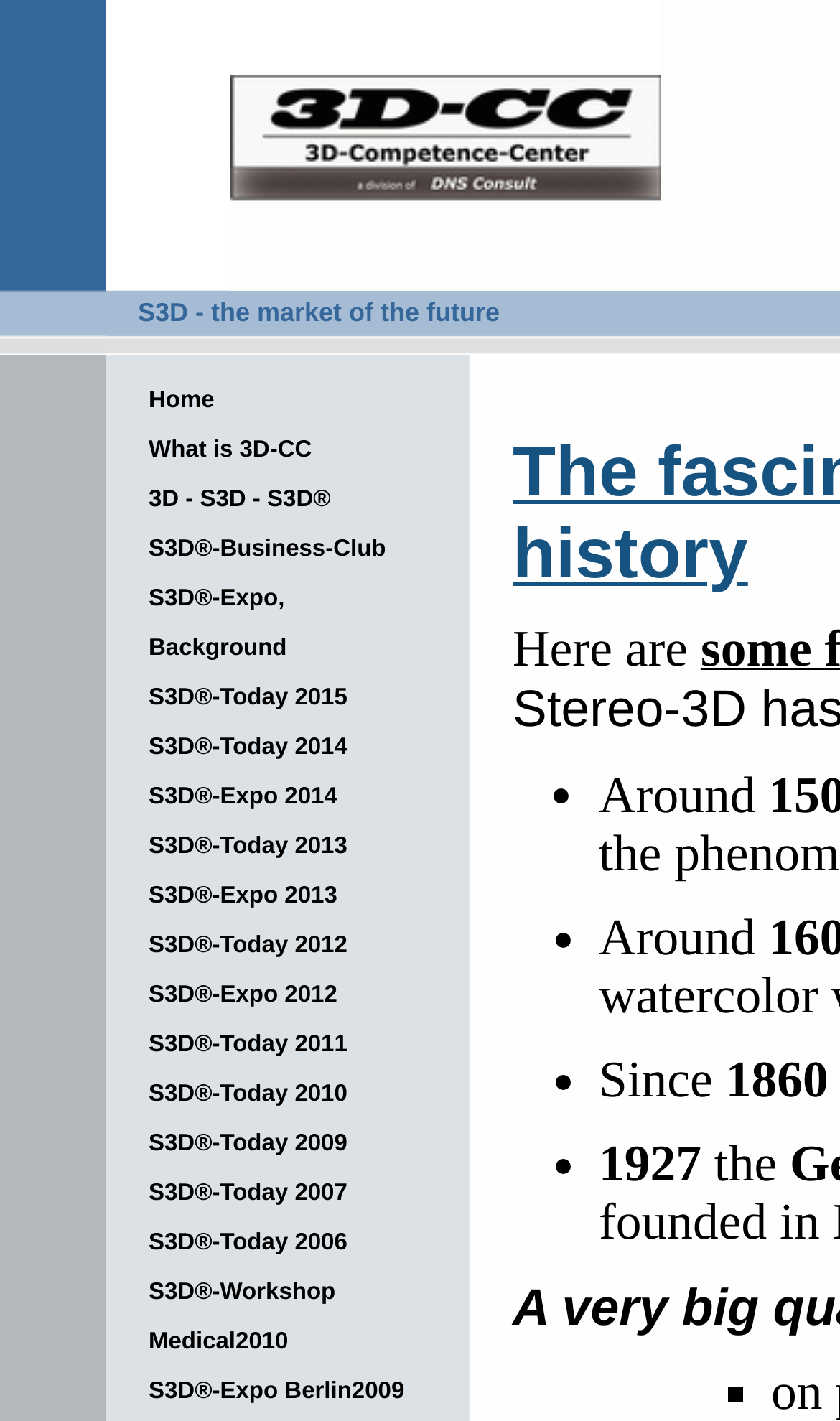Identify the bounding box coordinates of the element to click to follow this instruction: 'Click on the 'S3D - the market of the future' text'. Ensure the coordinates are four float values between 0 and 1, provided as [left, top, right, bottom].

[0.164, 0.209, 0.595, 0.23]